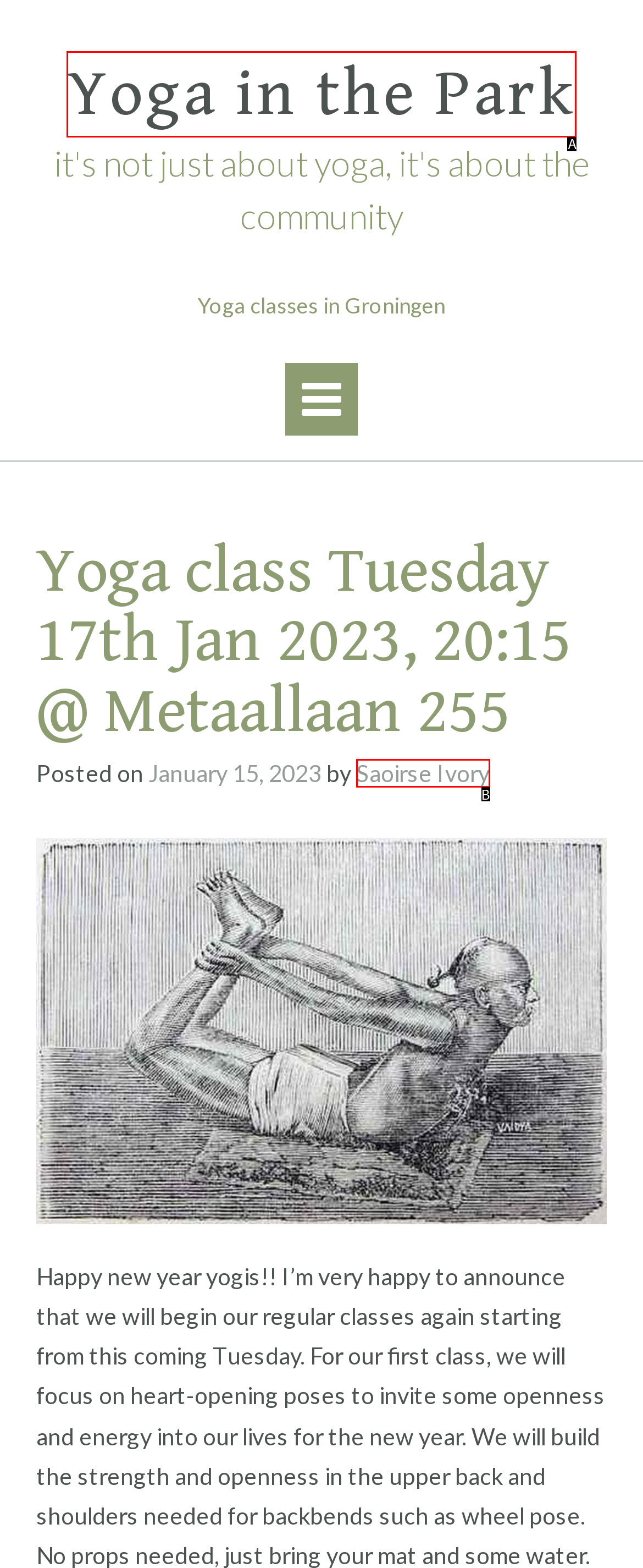From the provided options, which letter corresponds to the element described as: Yoga in the Park
Answer with the letter only.

A